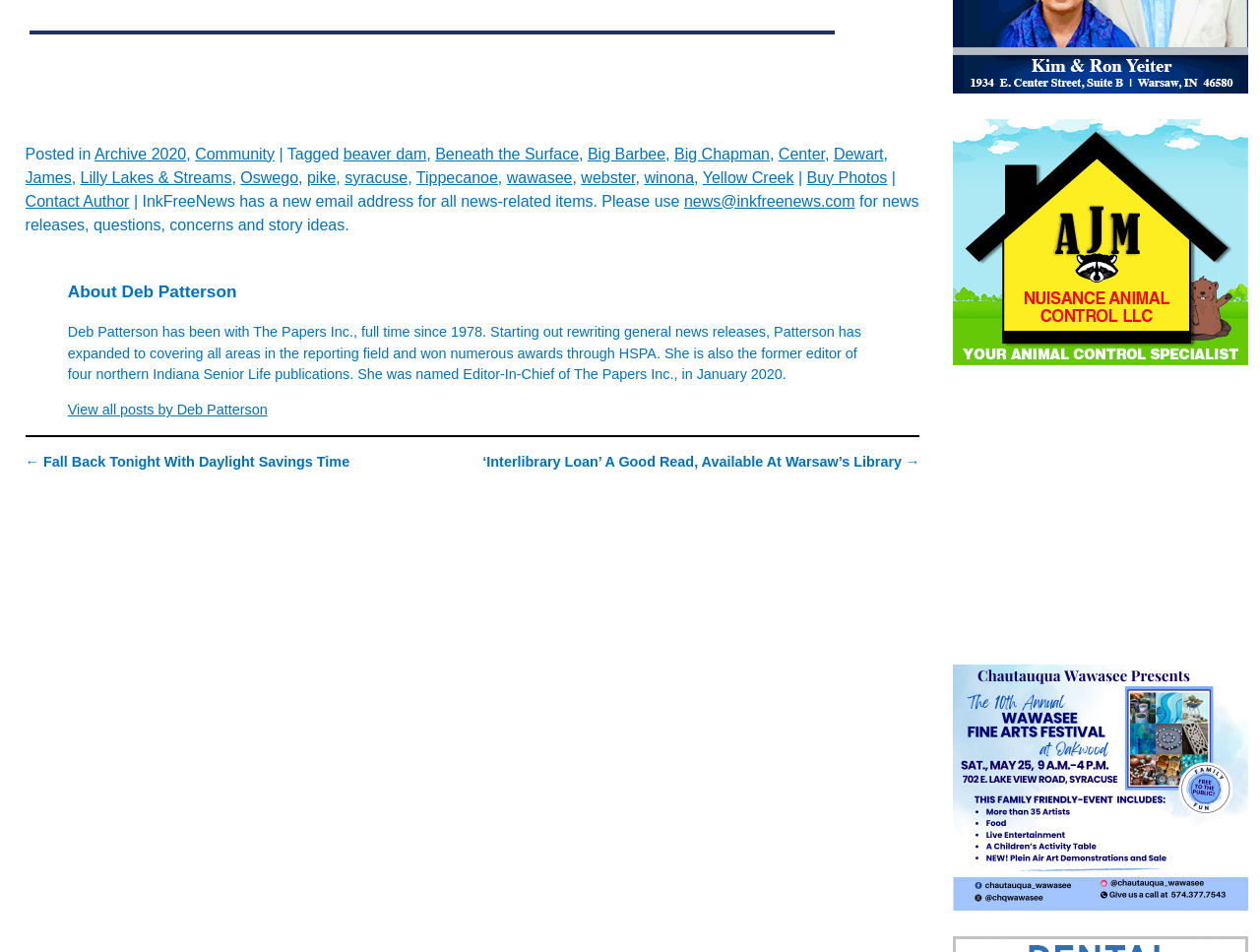Provide the bounding box coordinates of the HTML element this sentence describes: "Tippecanoe". The bounding box coordinates consist of four float numbers between 0 and 1, i.e., [left, top, right, bottom].

[0.33, 0.178, 0.395, 0.195]